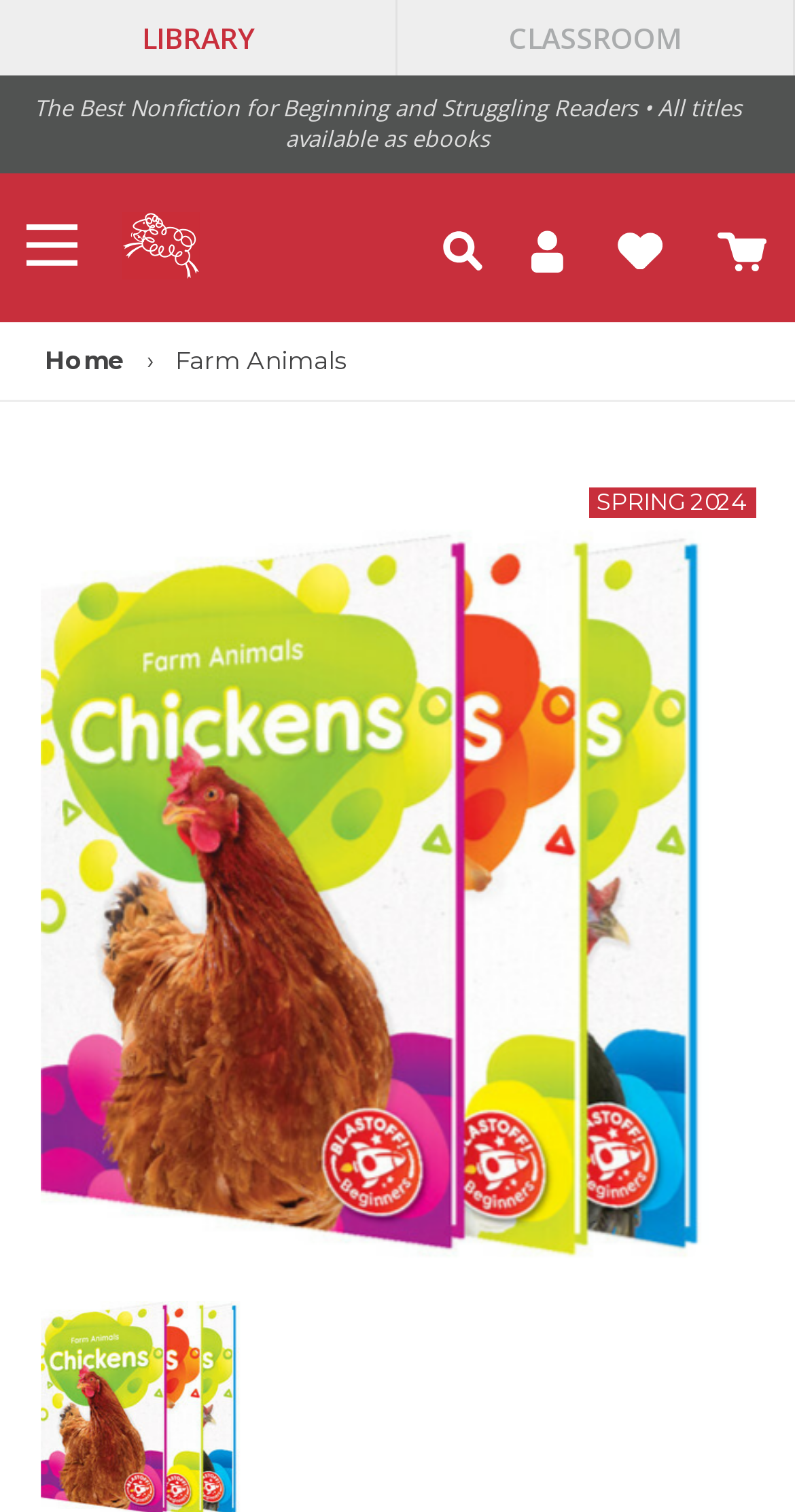Find the bounding box coordinates of the clickable area required to complete the following action: "View front cover of Farm Animals".

[0.05, 0.351, 0.896, 0.832]